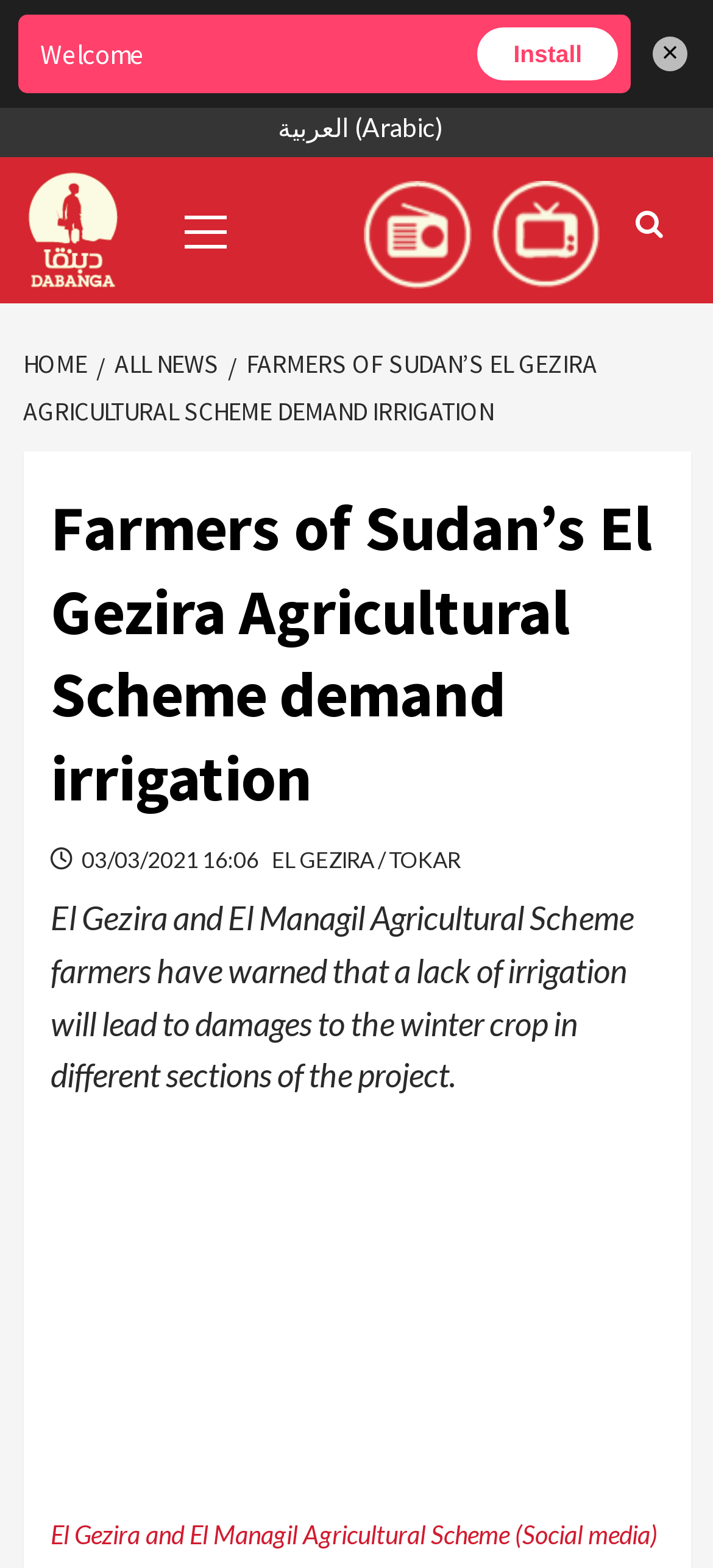Determine the webpage's heading and output its text content.

Farmers of Sudan’s El Gezira Agricultural Scheme demand irrigation